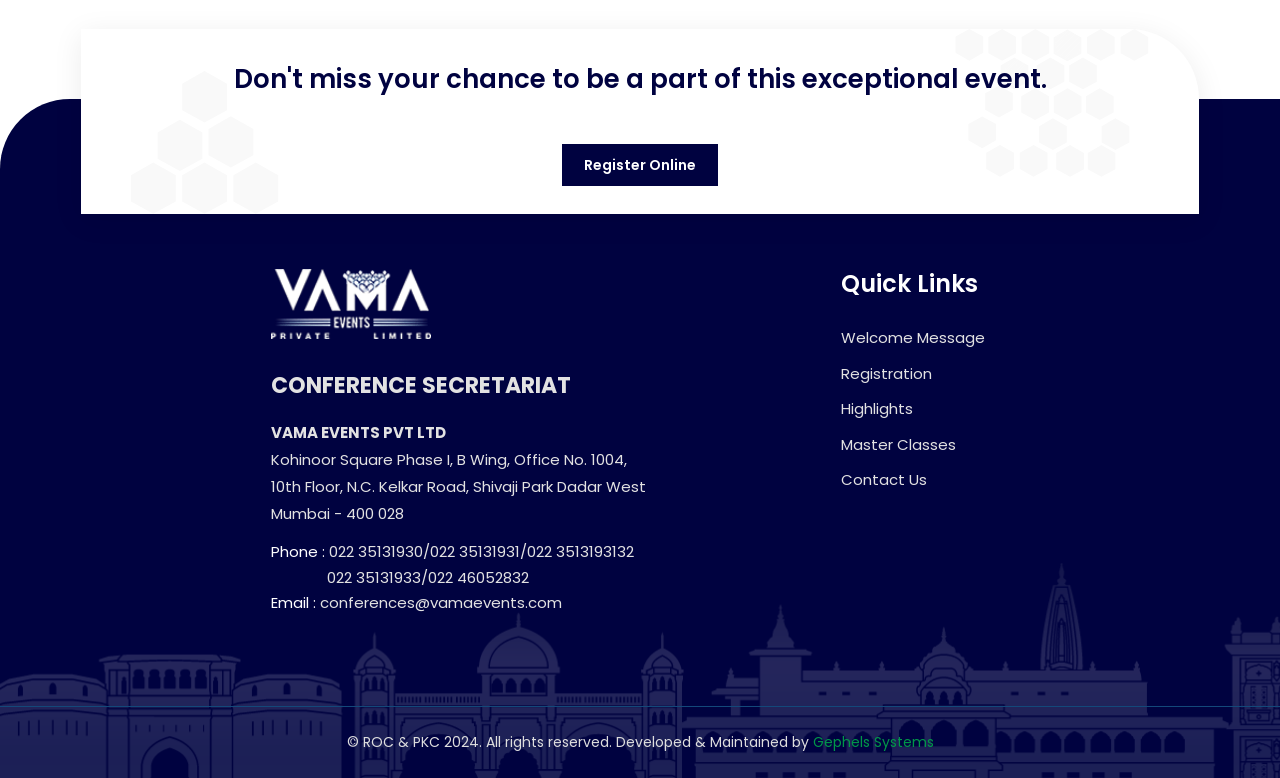Locate the UI element that matches the description Highlights in the webpage screenshot. Return the bounding box coordinates in the format (top-left x, top-left y, bottom-right x, bottom-right y), with values ranging from 0 to 1.

[0.657, 0.509, 0.713, 0.542]